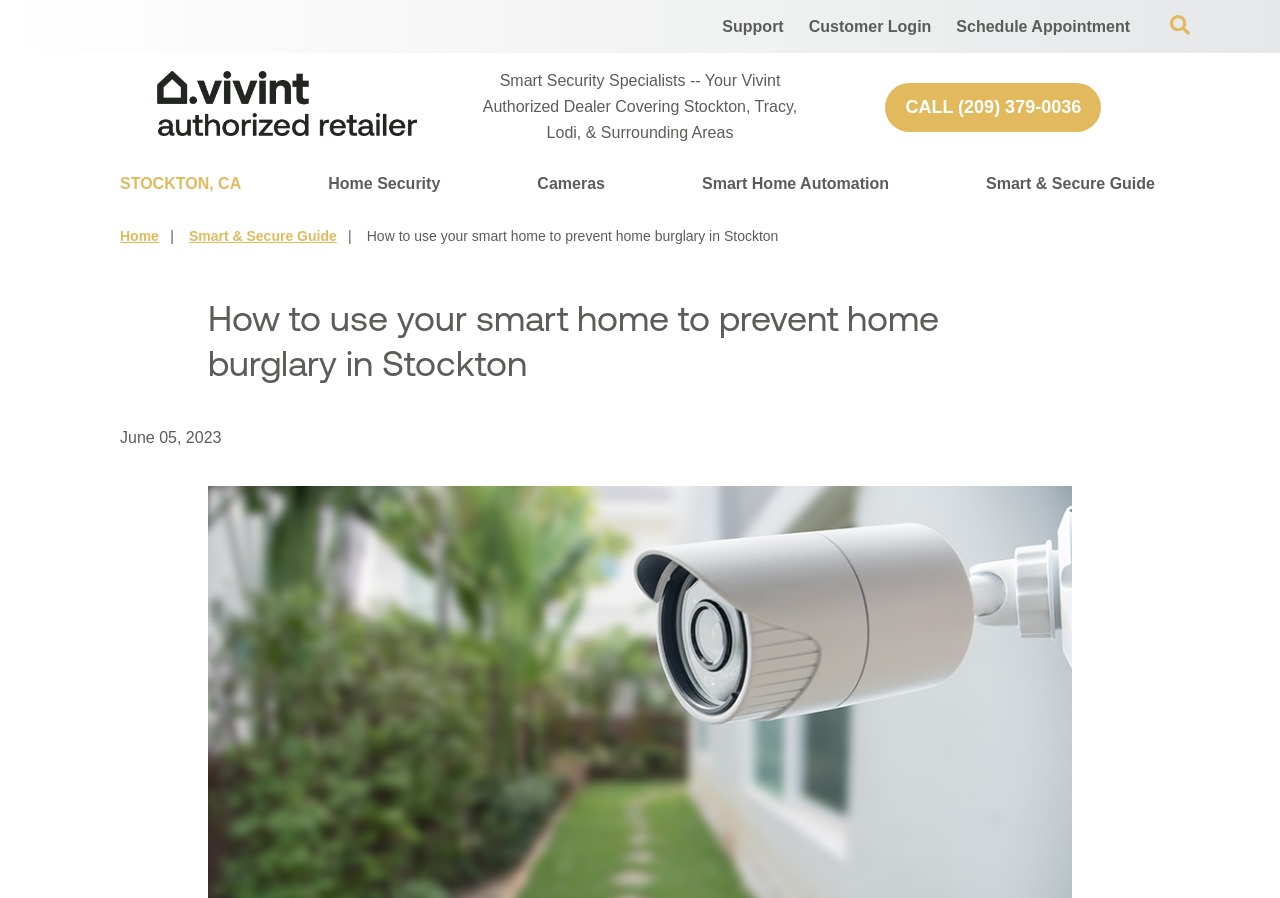Pinpoint the bounding box coordinates of the area that should be clicked to complete the following instruction: "Share by whatsapp". The coordinates must be given as four float numbers between 0 and 1, i.e., [left, top, right, bottom].

None